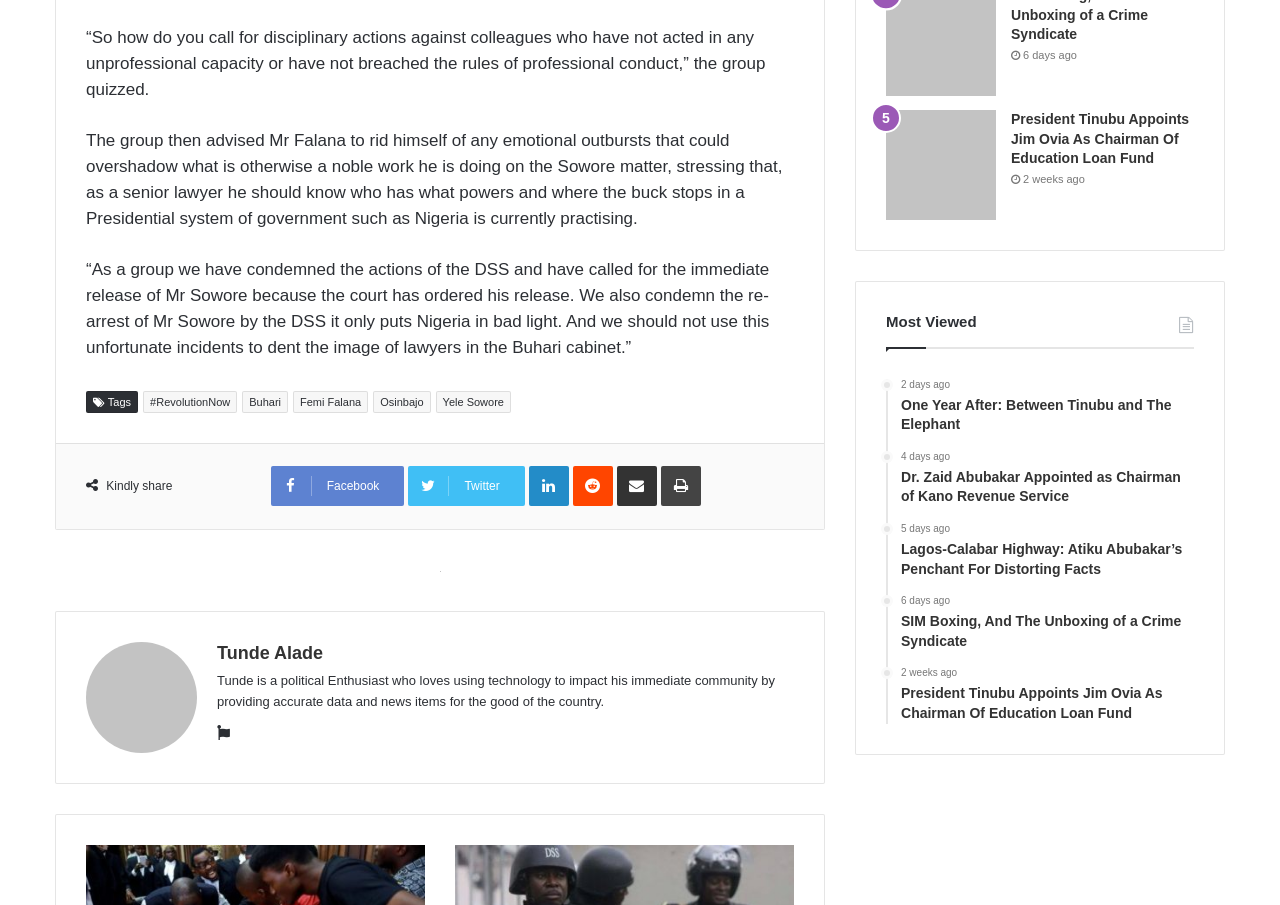Can you specify the bounding box coordinates of the area that needs to be clicked to fulfill the following instruction: "Read the article about President Tinubu appointing Jim Ovia as Chairman of Education Loan Fund"?

[0.79, 0.122, 0.933, 0.187]